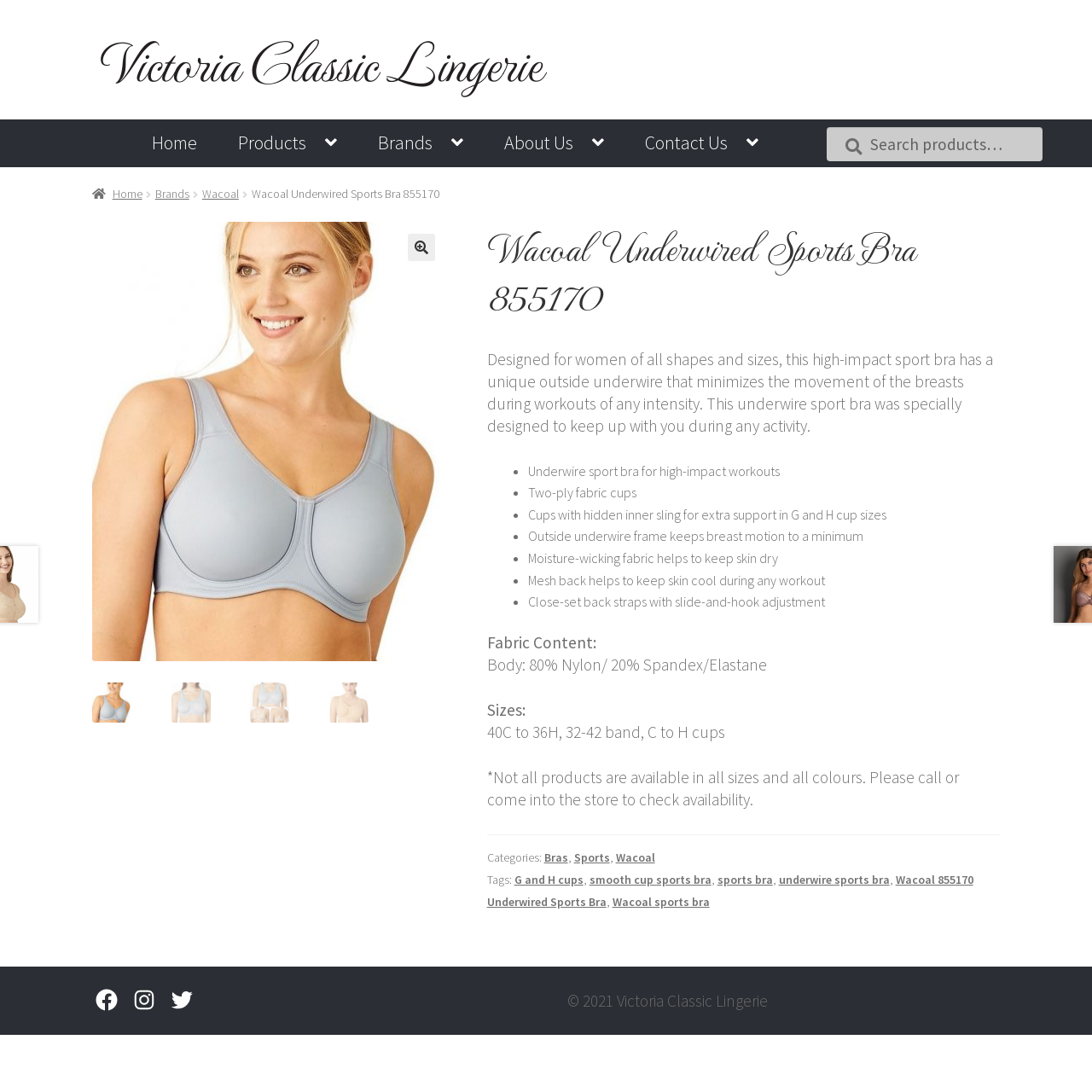Identify the bounding box coordinates of the region I need to click to complete this instruction: "Go to Home page".

[0.122, 0.109, 0.197, 0.153]